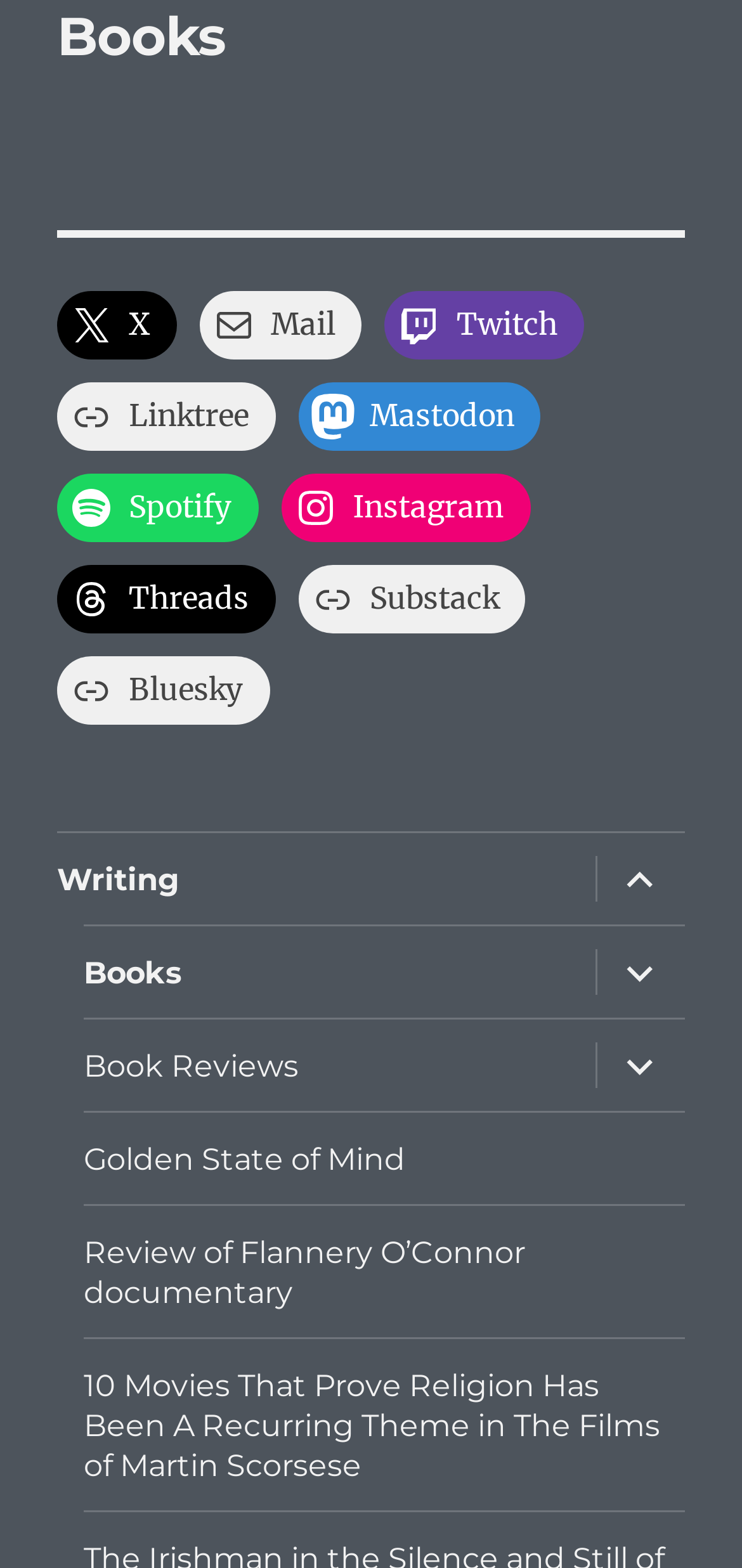Given the description of a UI element: "aria-label="Open Mobile Menu"", identify the bounding box coordinates of the matching element in the webpage screenshot.

None